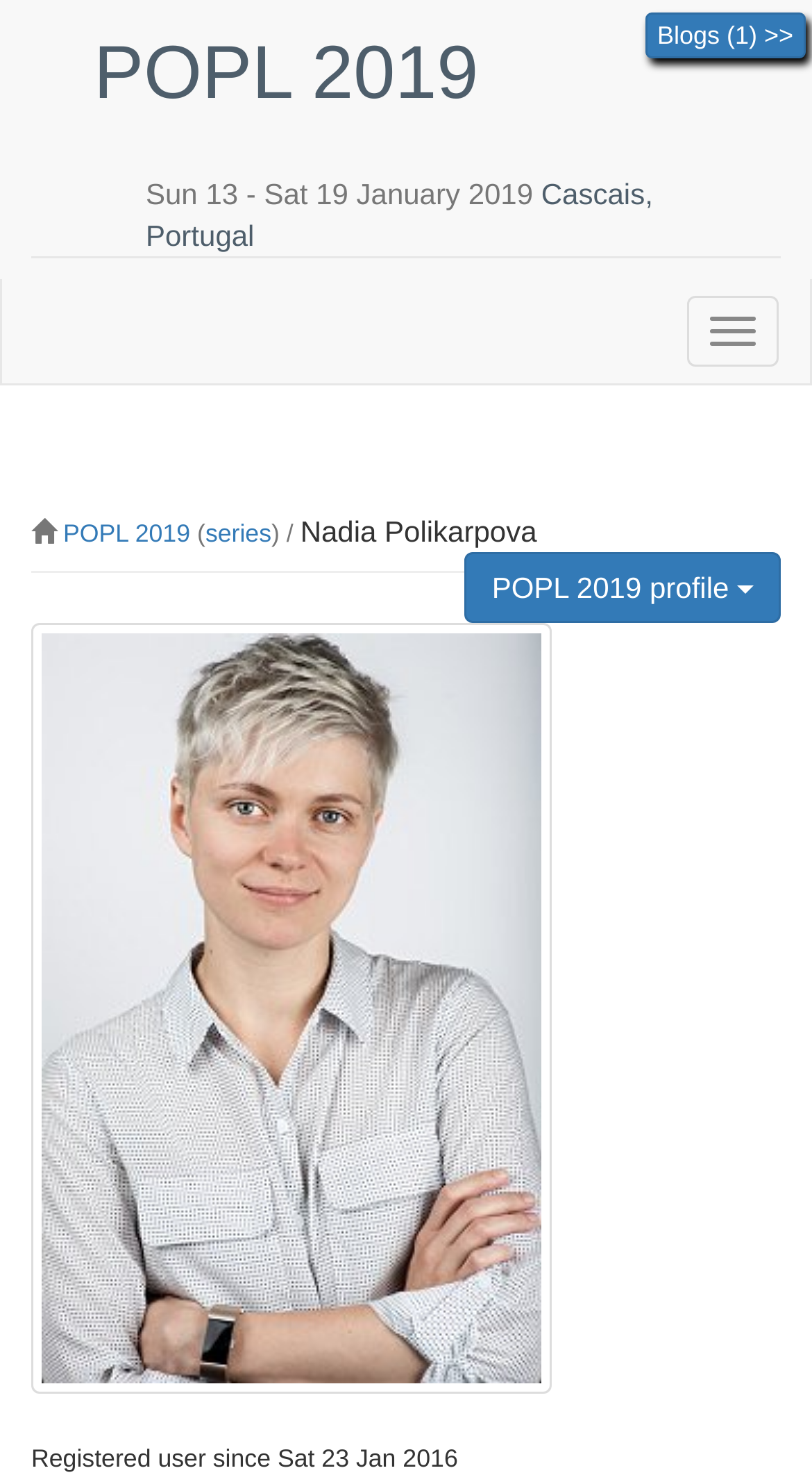How many links are there in the top section?
Could you give a comprehensive explanation in response to this question?

I found the answer by looking at the top section of the webpage and counting the number of link elements, which are 'Blogs (1) >>' and 'POPL 2019', indicating there are 2 links in the top section.